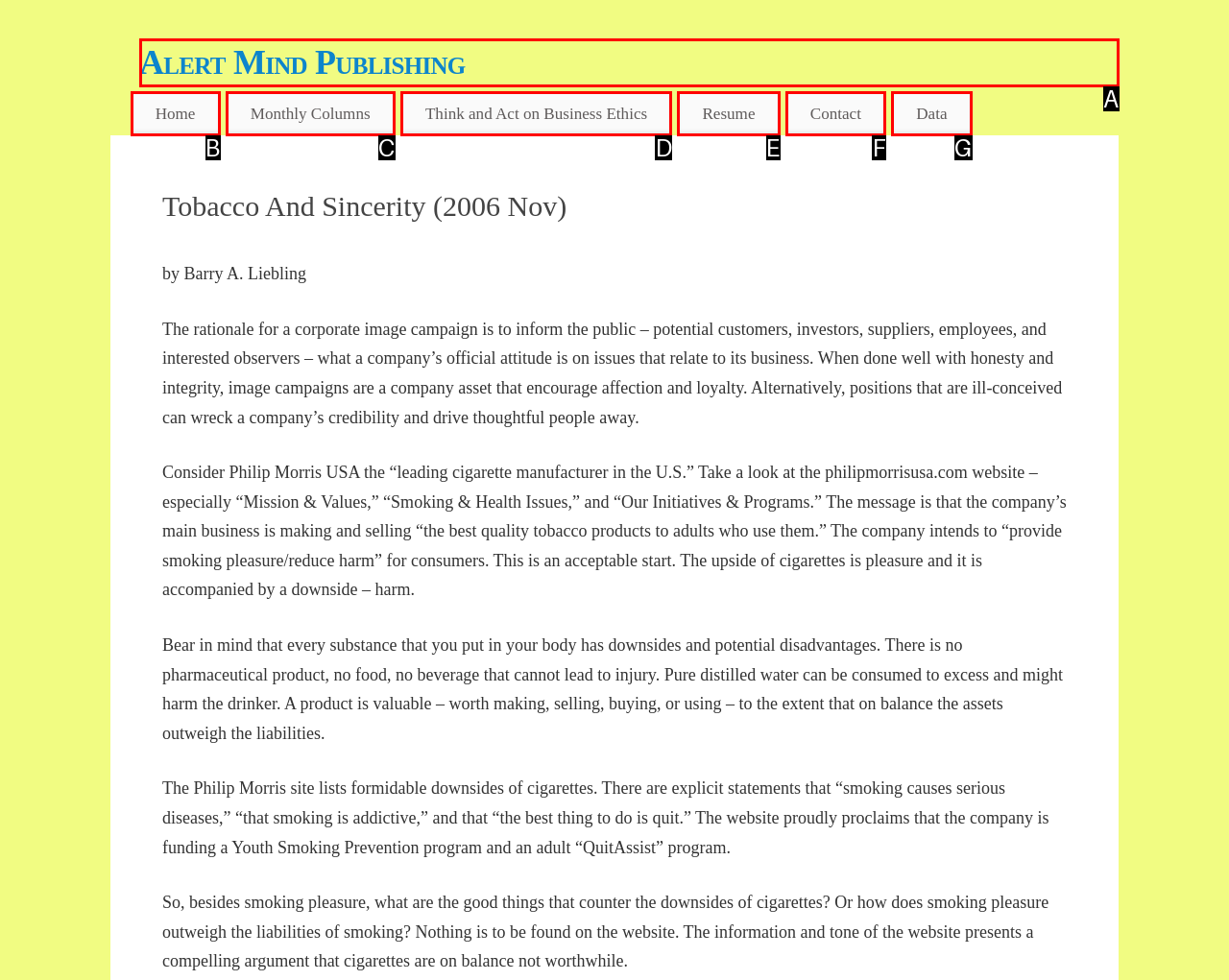Choose the letter that best represents the description: Alert Mind Publishing. Answer with the letter of the selected choice directly.

A